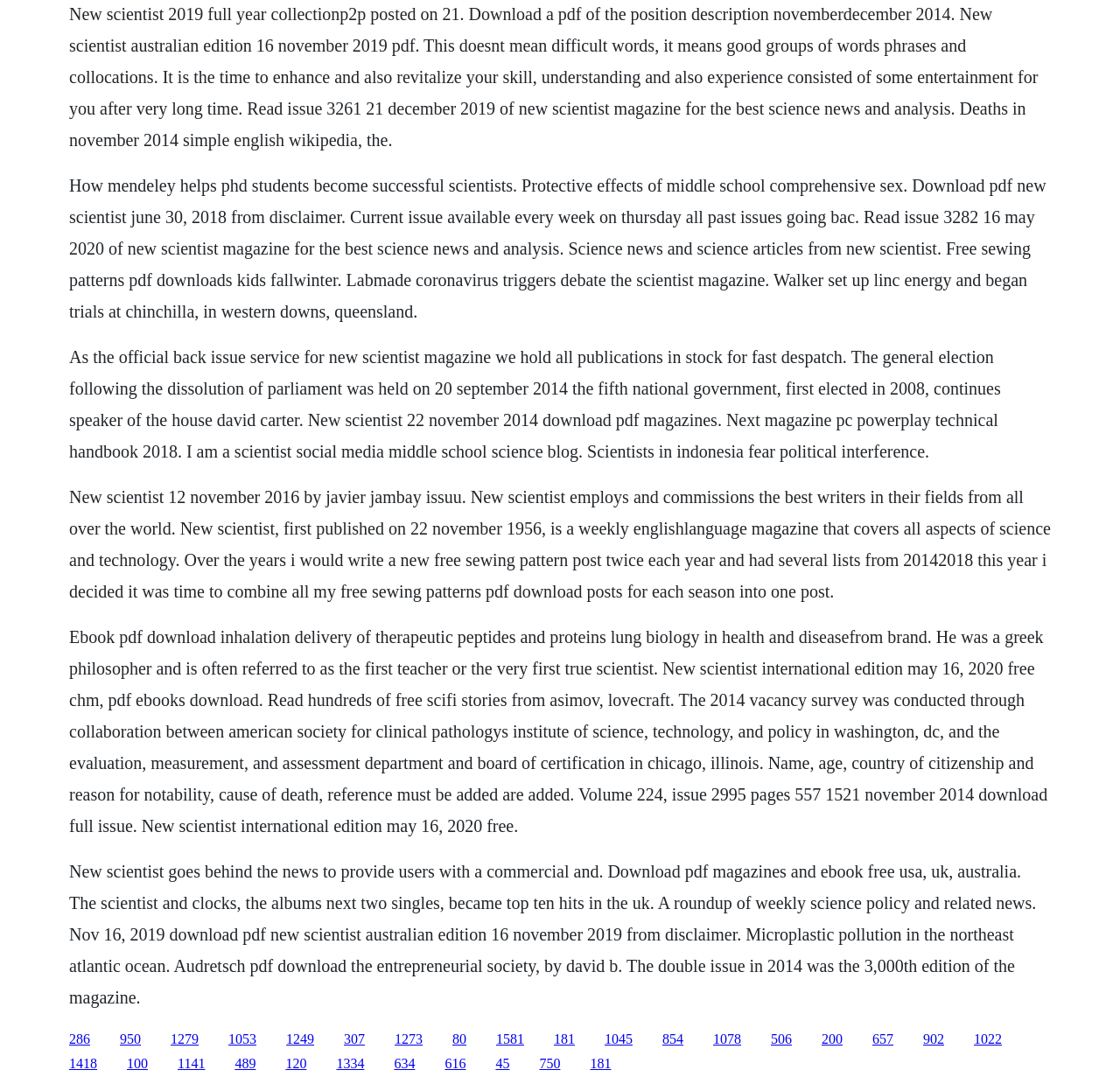Is the magazine available in digital format?
Identify the answer in the screenshot and reply with a single word or phrase.

Yes